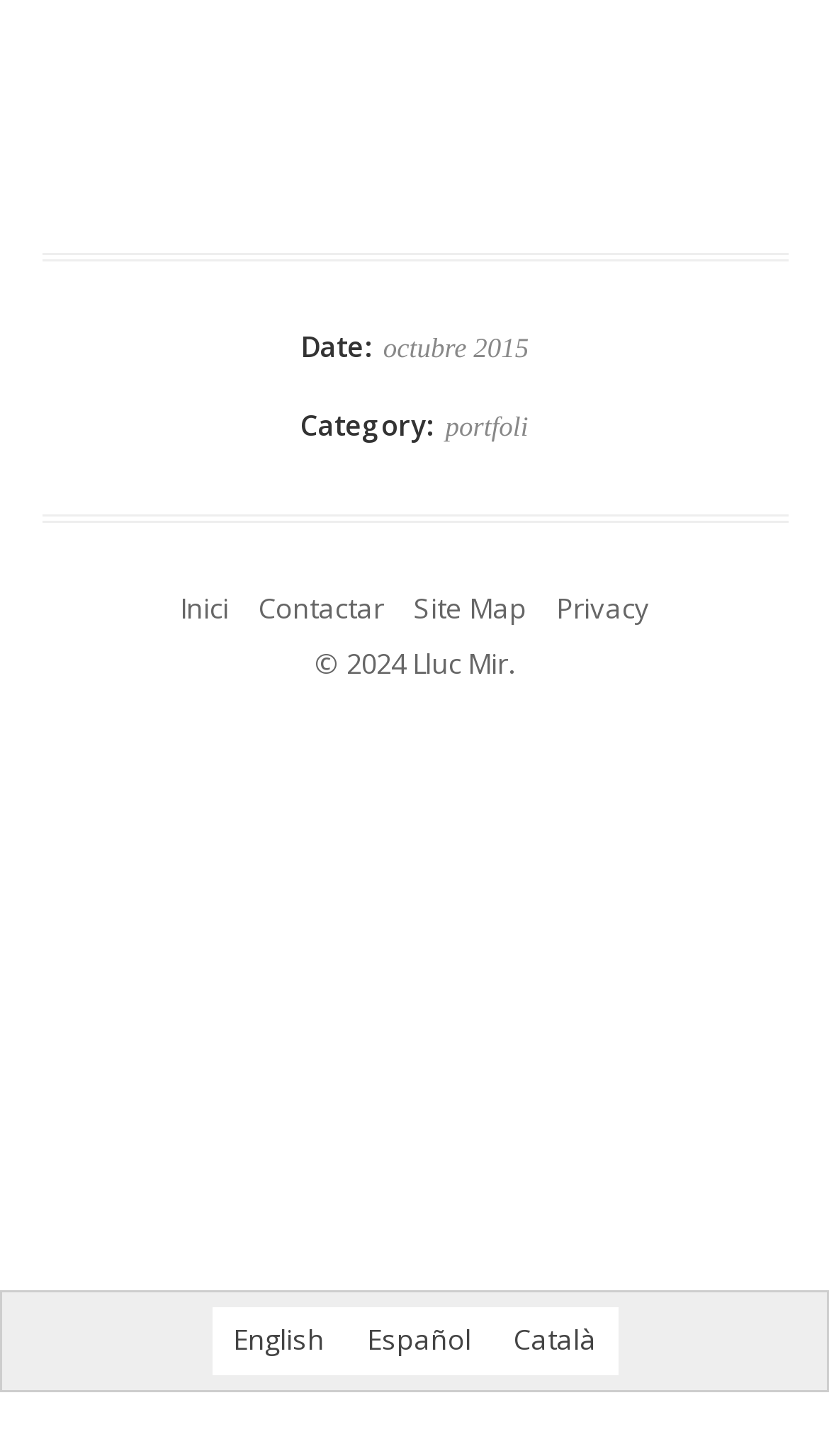Identify the bounding box coordinates of the specific part of the webpage to click to complete this instruction: "Login to Uberant".

None